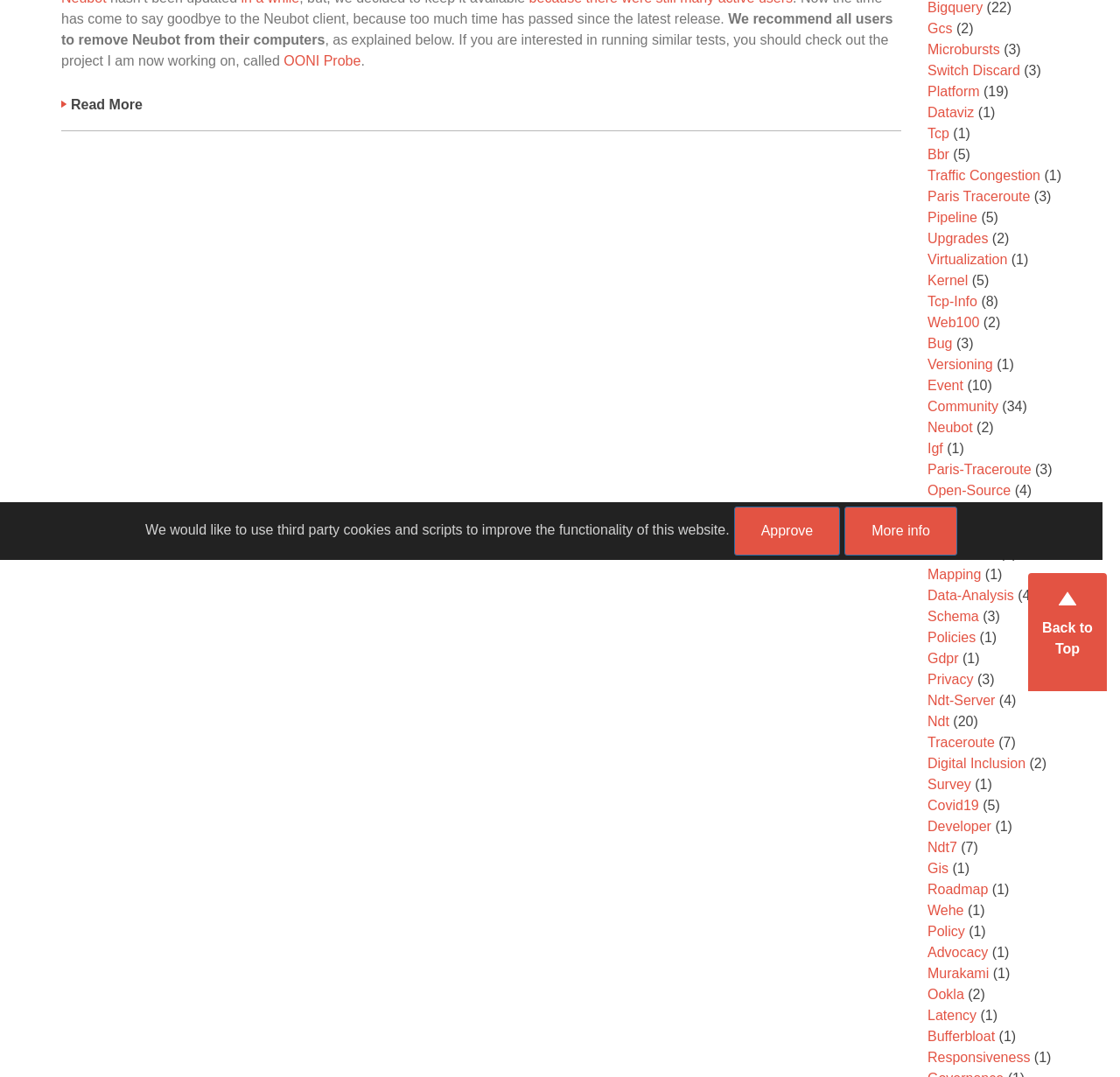Using the webpage screenshot and the element description Back to Top, determine the bounding box coordinates. Specify the coordinates in the format (top-left x, top-left y, bottom-right x, bottom-right y) with values ranging from 0 to 1.

[0.918, 0.532, 0.988, 0.642]